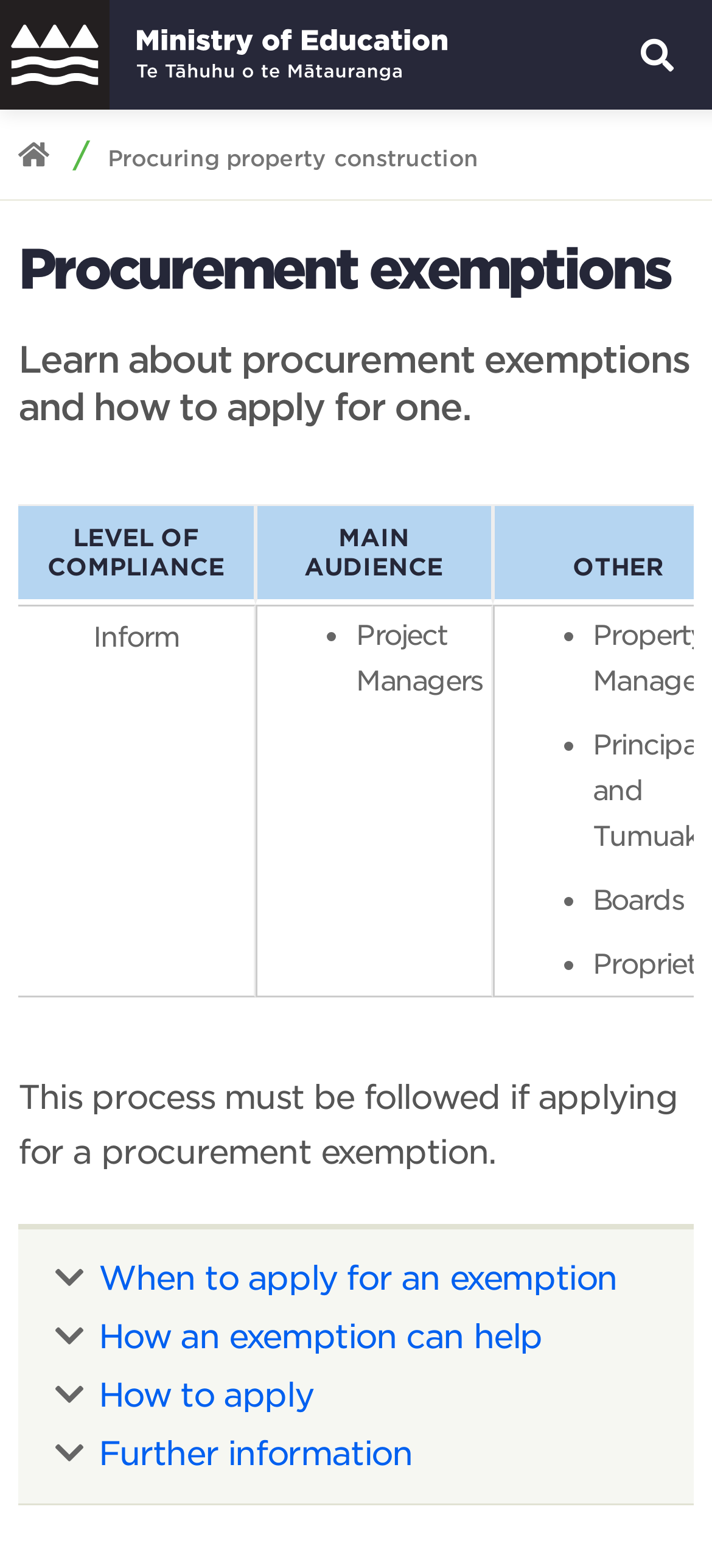What is the relationship between the Ministry of Education and this webpage?
Could you please answer the question thoroughly and with as much detail as possible?

The link 'Link to Ministry of Education New Zealand home page' at the top of the webpage indicates that this webpage is part of the Ministry of Education's website. This suggests that the procurement exemption process is related to the Ministry of Education's activities or policies.